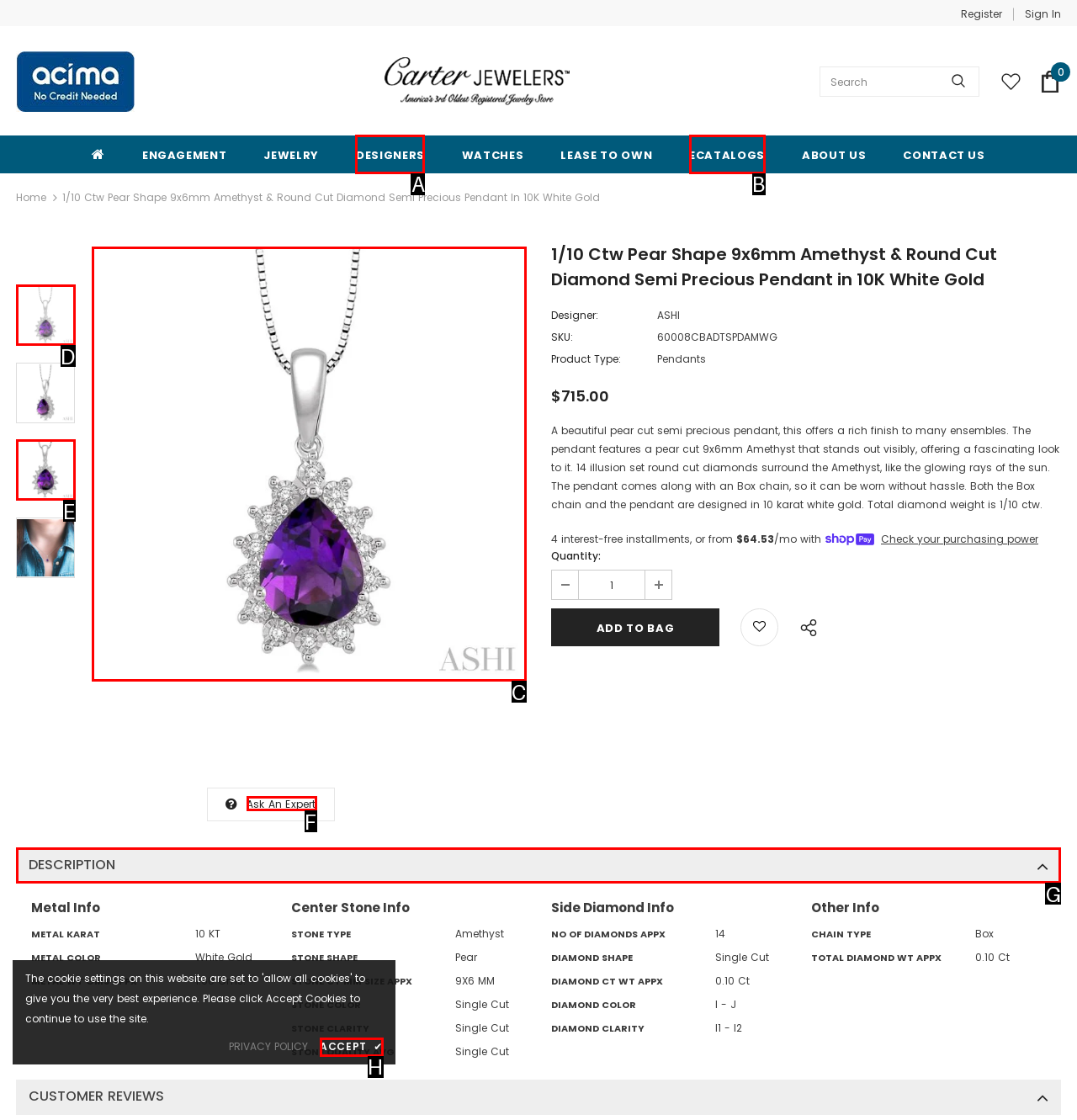Determine the correct UI element to click for this instruction: Ask An Expert. Respond with the letter of the chosen element.

F